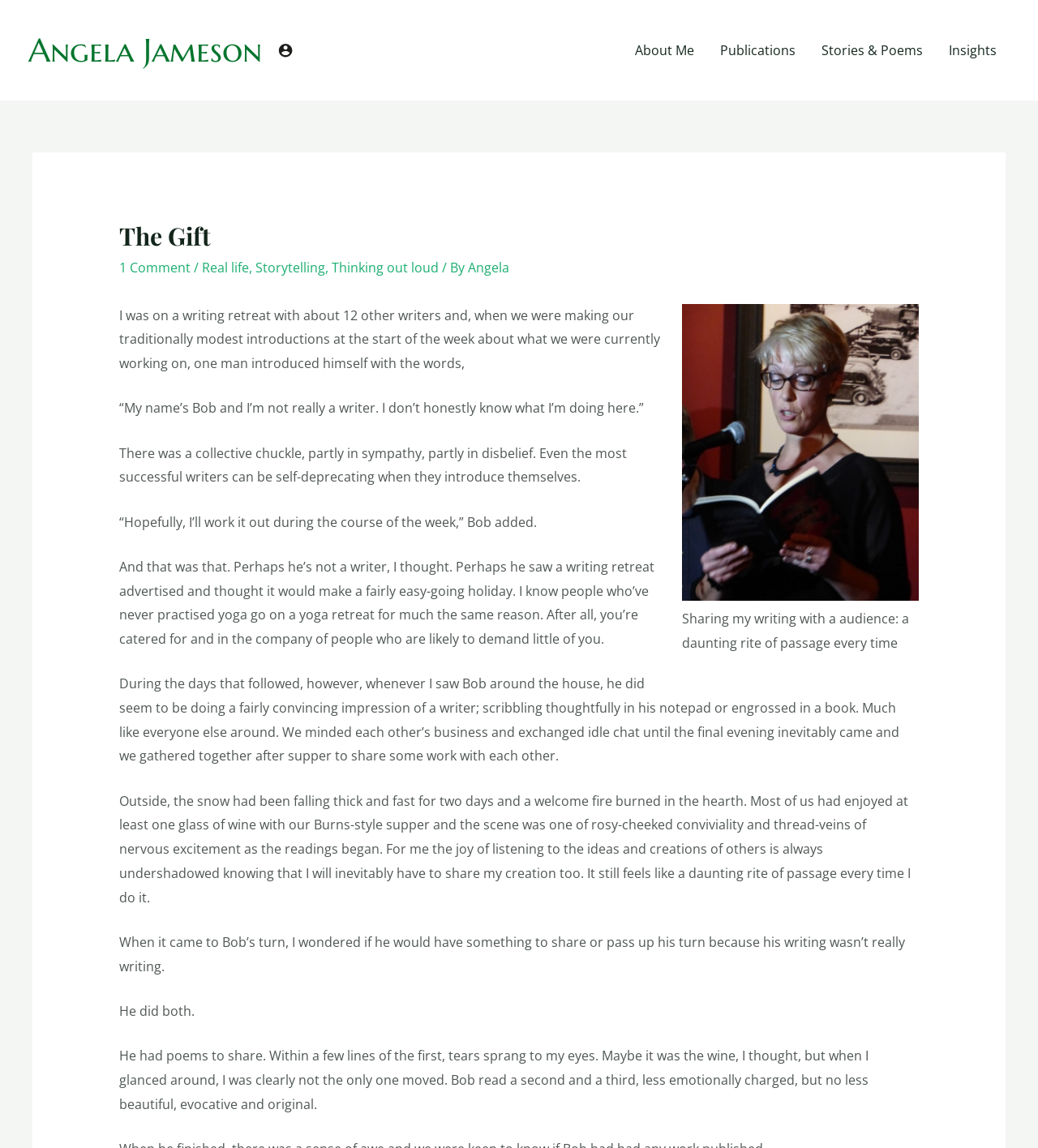What is the topic of the story?
Give a single word or phrase answer based on the content of the image.

Writing